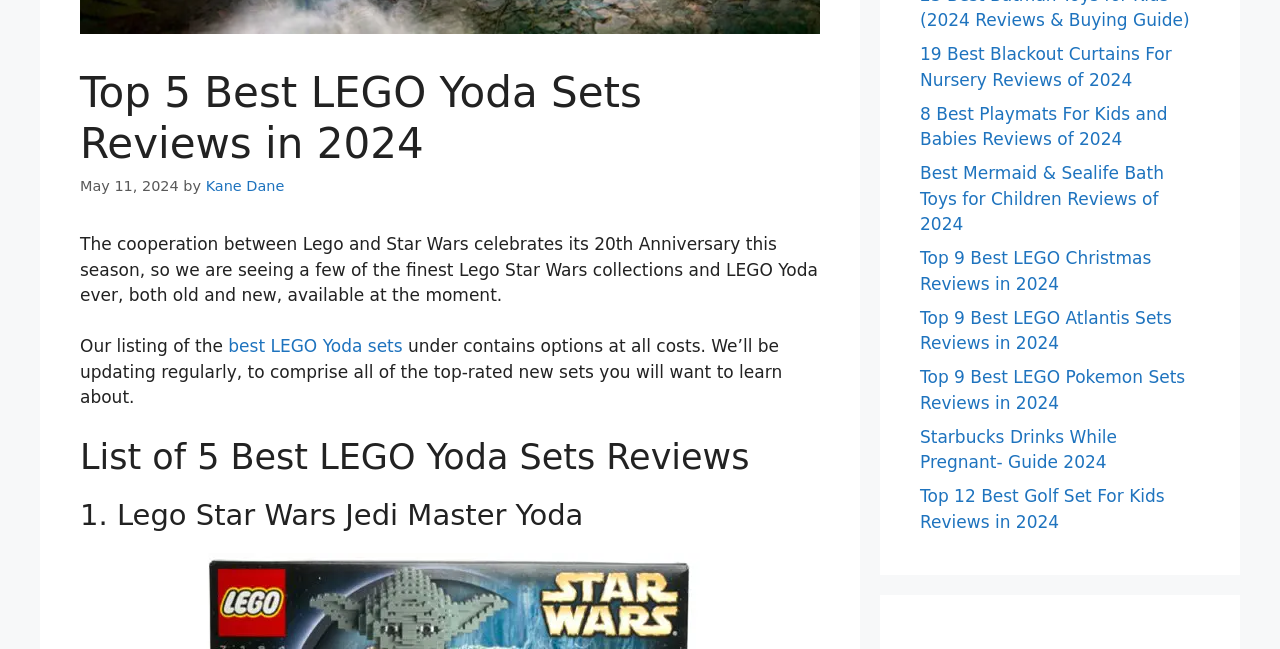Using floating point numbers between 0 and 1, provide the bounding box coordinates in the format (top-left x, top-left y, bottom-right x, bottom-right y). Locate the UI element described here: Kane Dane

[0.161, 0.275, 0.222, 0.3]